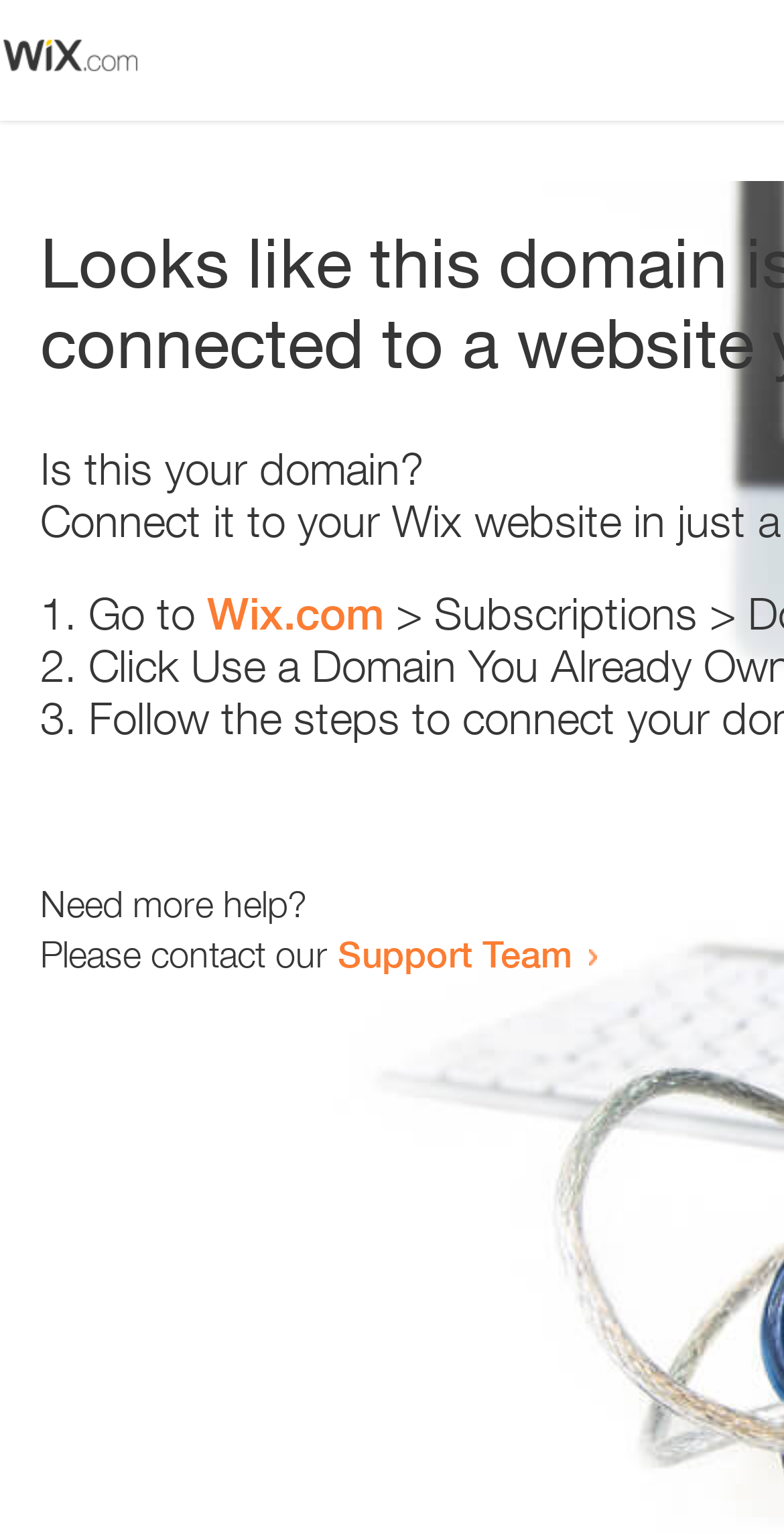What is the name of the website mentioned in the first step?
Using the image, give a concise answer in the form of a single word or short phrase.

Wix.com